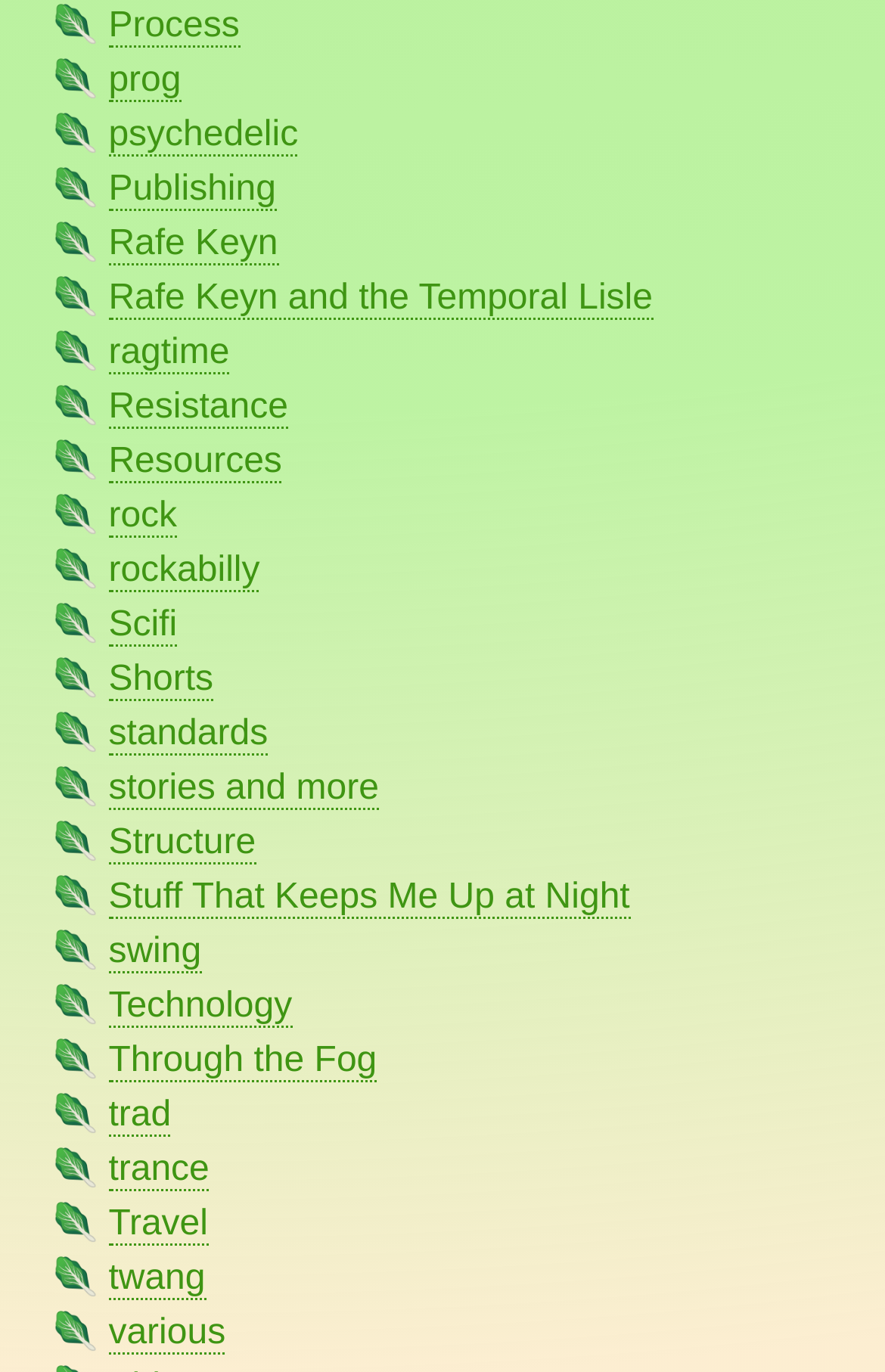Please find and report the bounding box coordinates of the element to click in order to perform the following action: "Visit psychedelic". The coordinates should be expressed as four float numbers between 0 and 1, in the format [left, top, right, bottom].

[0.123, 0.085, 0.337, 0.115]